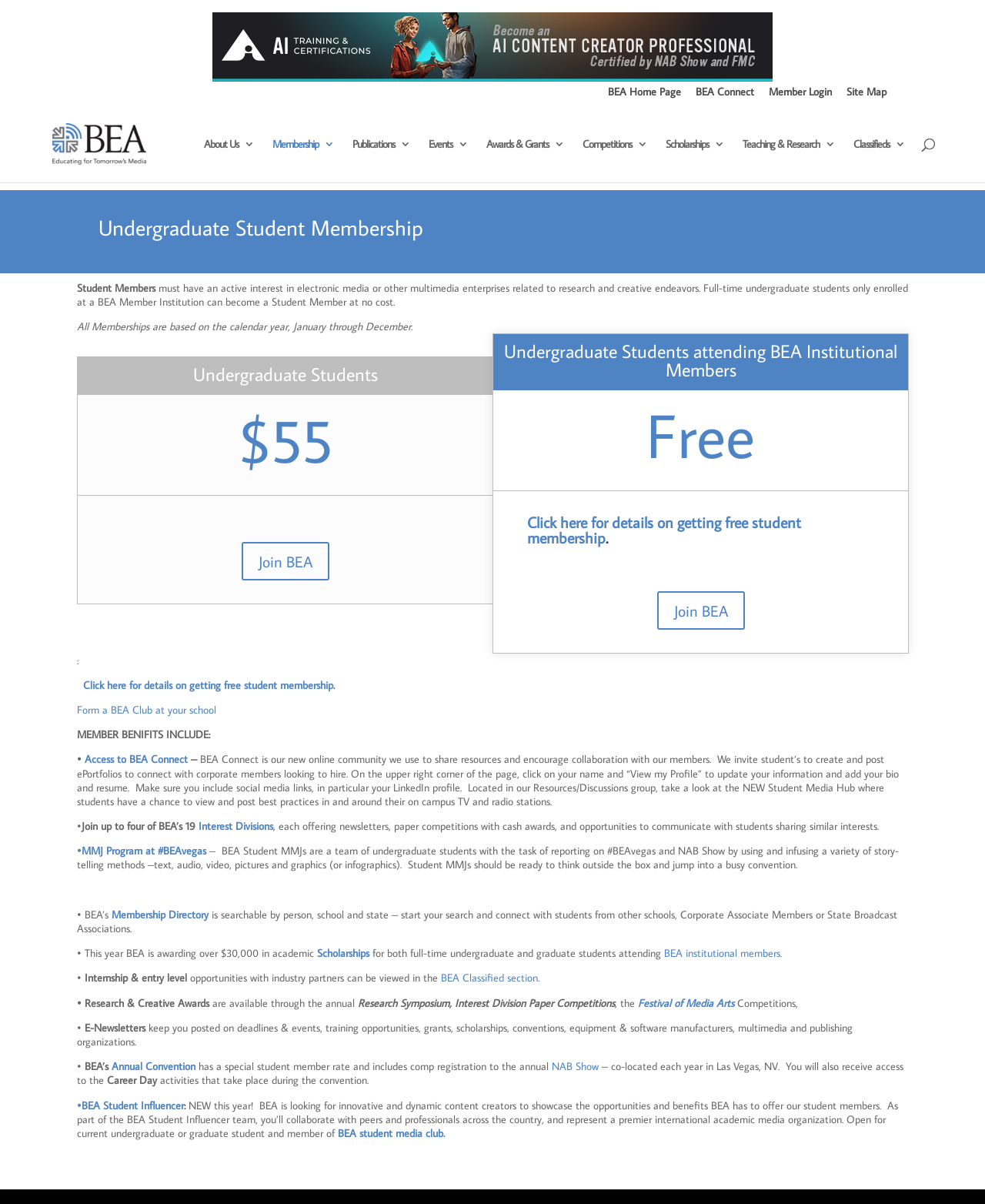What is the benefit of joining BEA’s Interest Divisions?
Using the image as a reference, answer the question in detail.

The answer can be found in the section 'MEMBER BENEFITS INCLUDE:' where it is stated that joining BEA's Interest Divisions provides benefits such as newsletters, paper competitions with cash awards, and opportunities to communicate with students sharing similar interests.